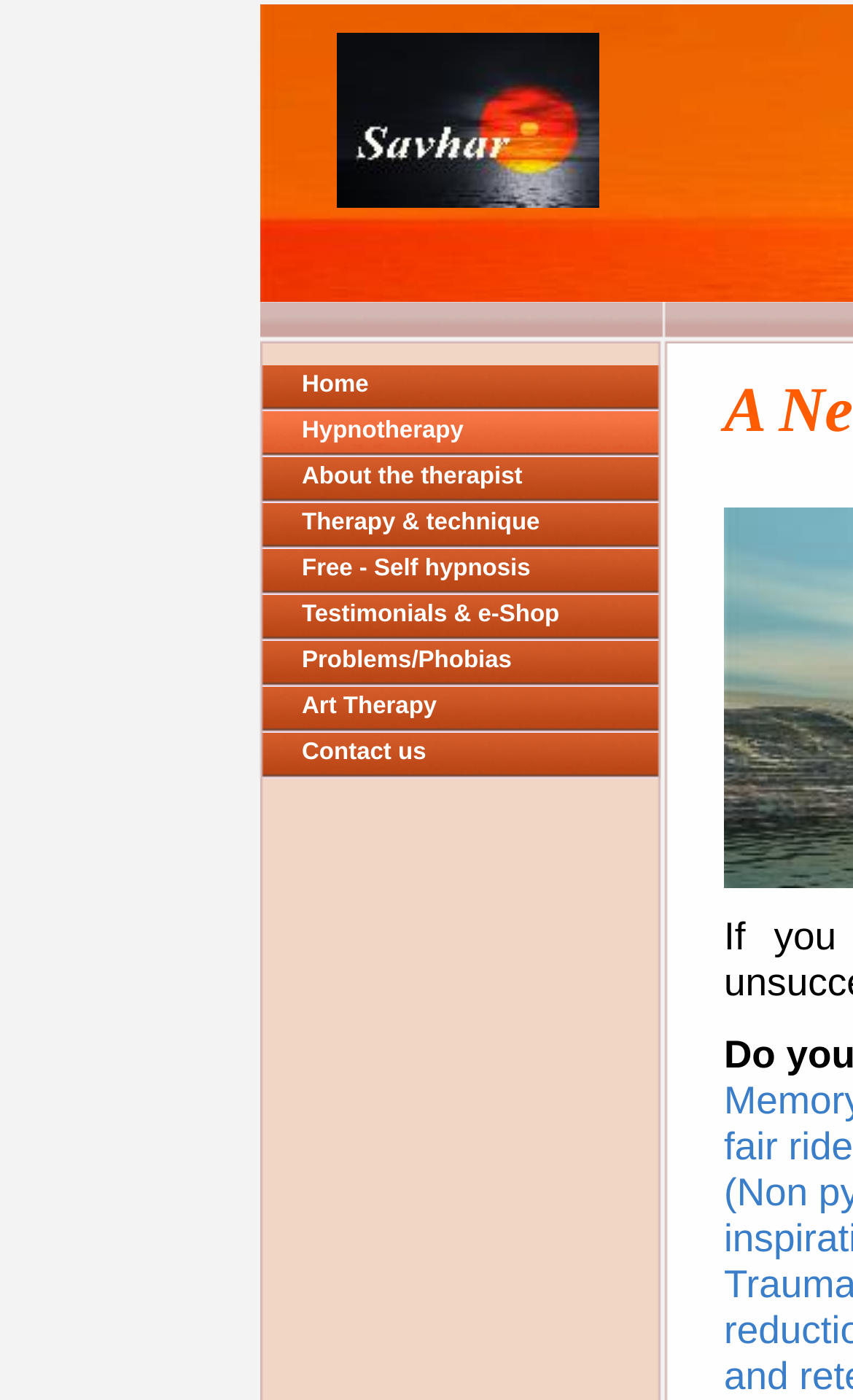Locate the bounding box coordinates of the clickable part needed for the task: "Click on Home".

[0.303, 0.261, 0.774, 0.294]